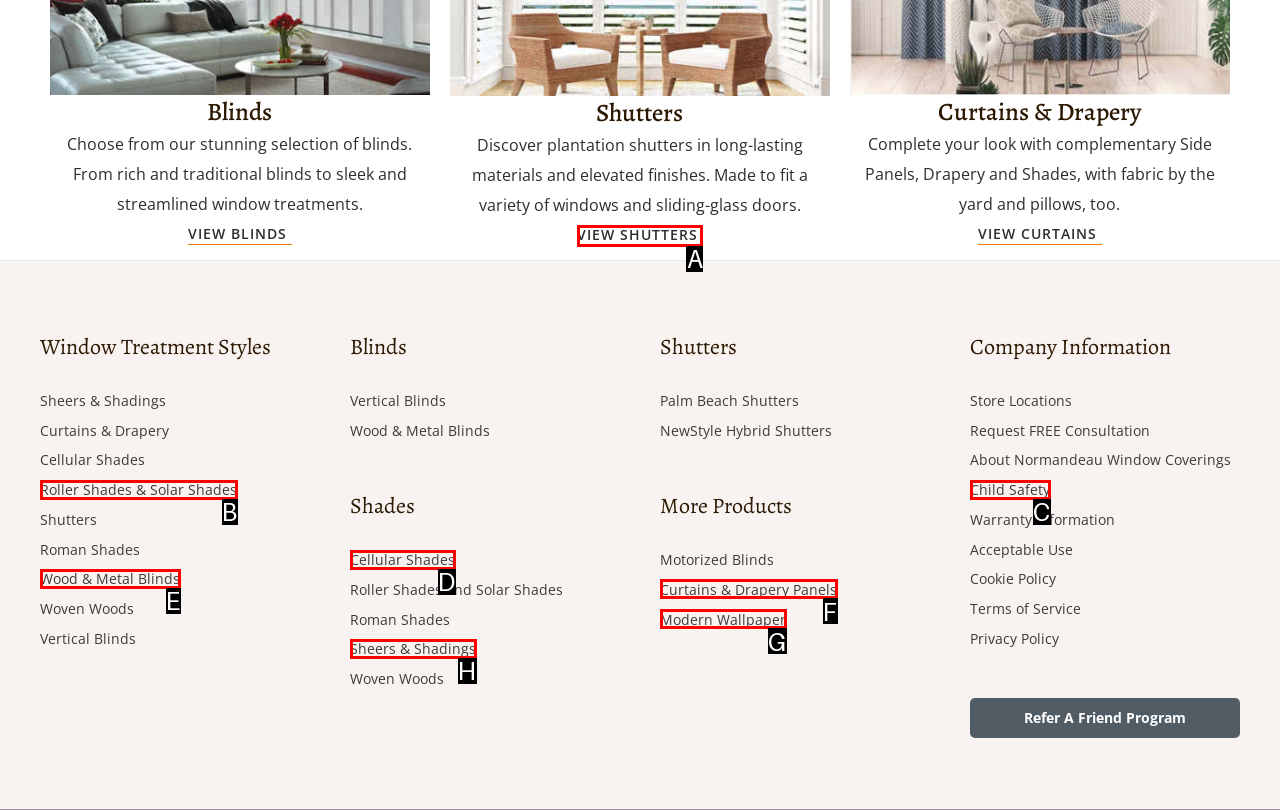Tell me the letter of the correct UI element to click for this instruction: Learn about shutters. Answer with the letter only.

A